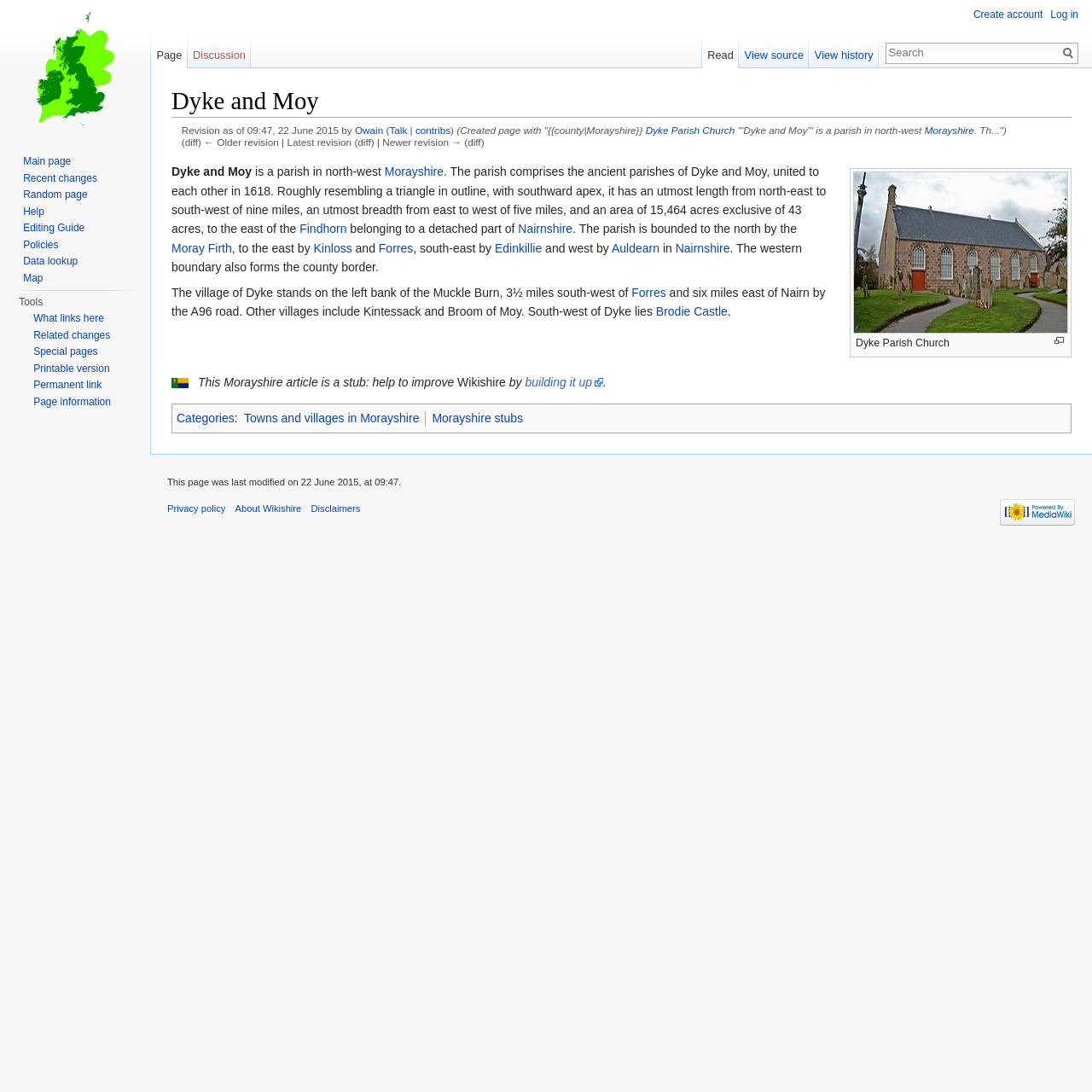Locate the UI element described by Findhorn in the provided webpage screenshot. Return the bounding box coordinates in the format (top-left x, top-left y, bottom-right x, bottom-right y), ensuring all values are between 0 and 1.

[0.274, 0.203, 0.318, 0.216]